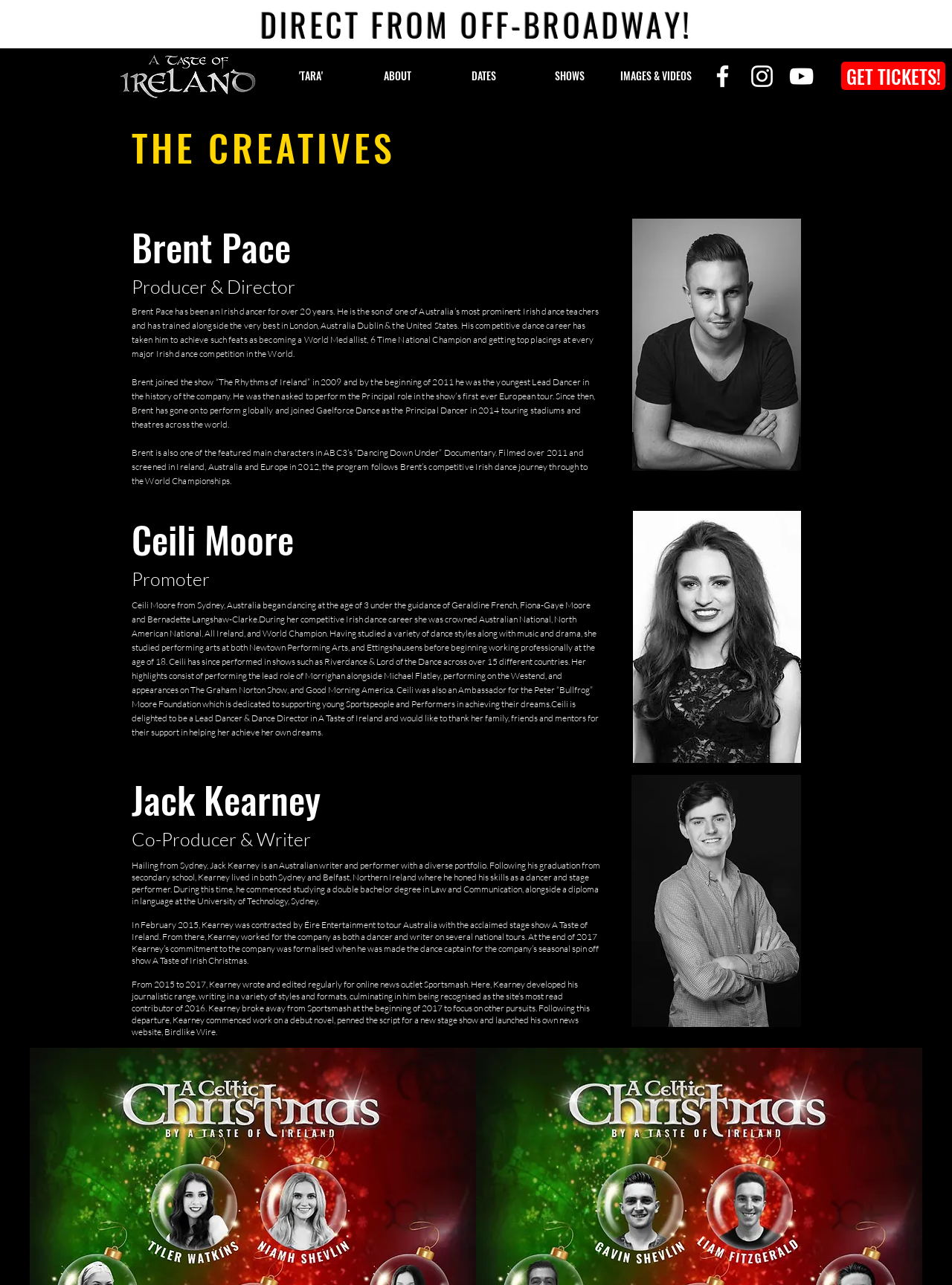Locate the bounding box of the UI element described in the following text: "GET TICKETS!".

[0.884, 0.048, 0.993, 0.07]